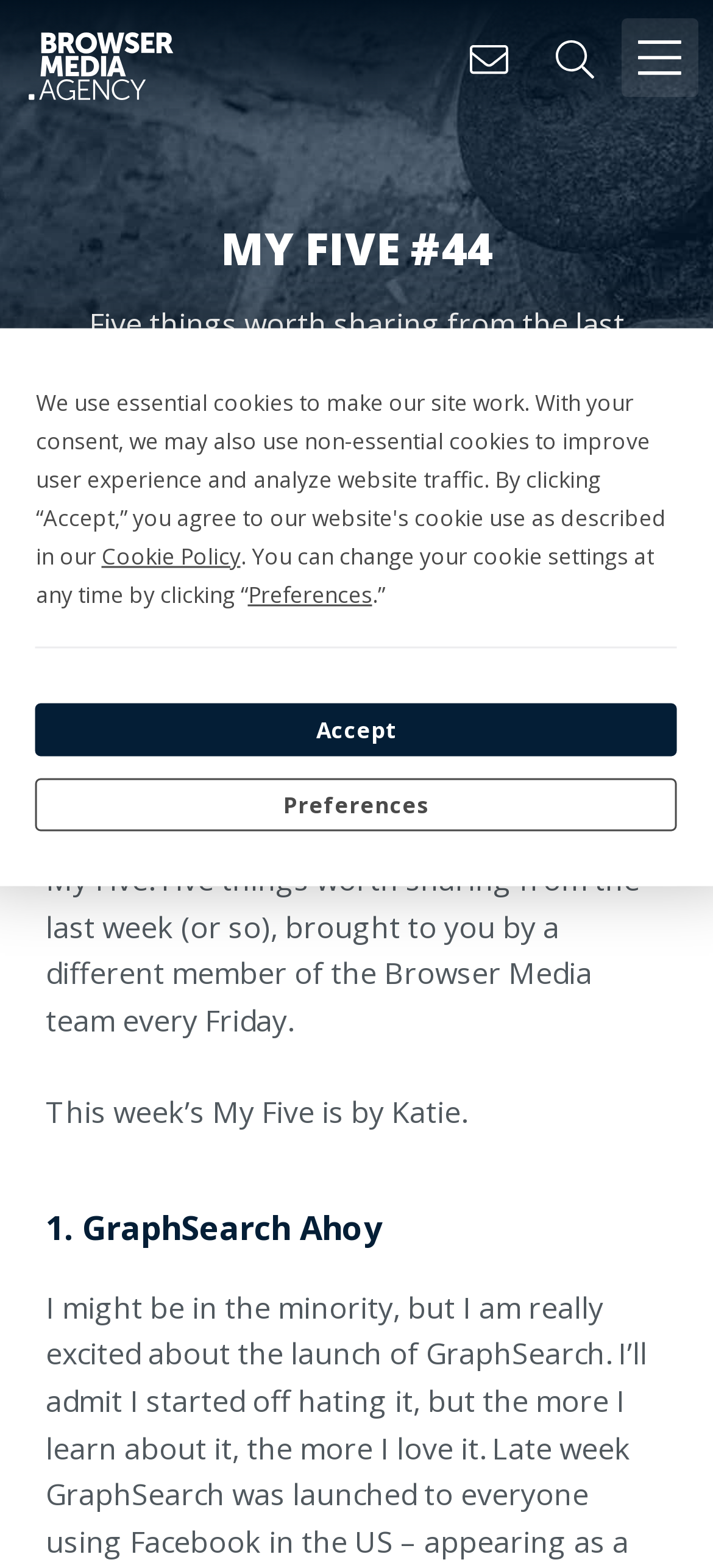Carefully examine the image and provide an in-depth answer to the question: What is the profession of the author mentioned in the post?

The profession can be found by looking at the text 'Former Staff' which is located below the author's name 'Katie Hall'.